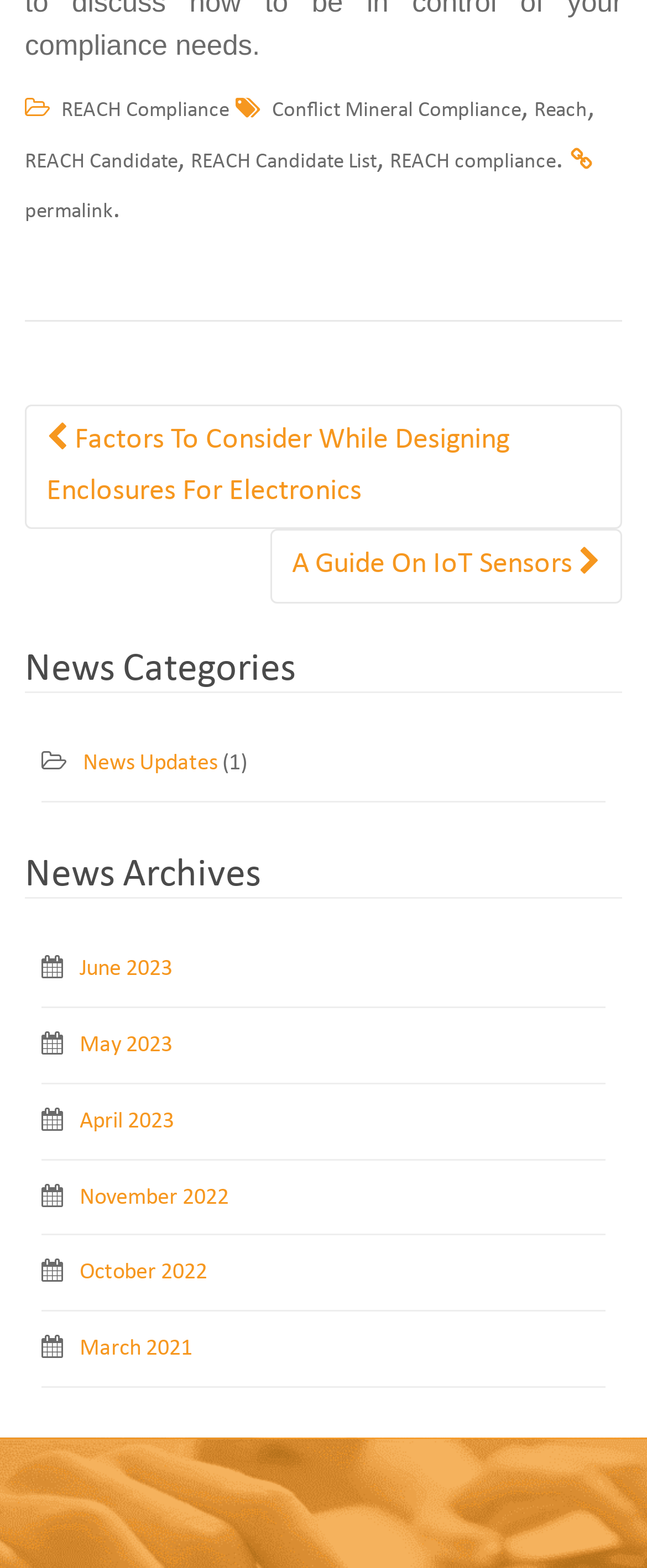Identify the bounding box for the UI element described as: "REACH Candidate List". The coordinates should be four float numbers between 0 and 1, i.e., [left, top, right, bottom].

[0.295, 0.096, 0.582, 0.11]